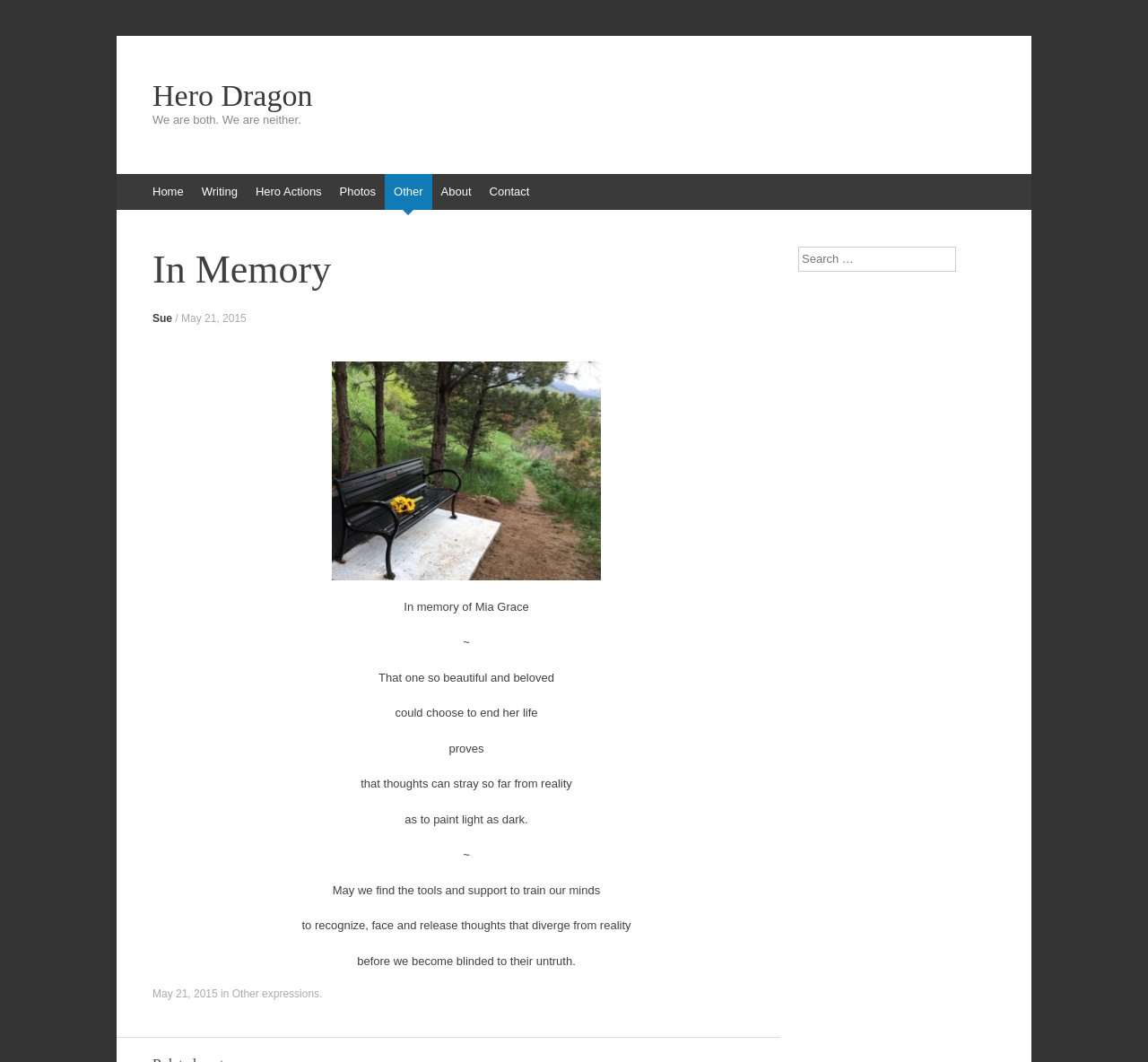Determine the bounding box coordinates of the clickable element to achieve the following action: 'View Sue's page'. Provide the coordinates as four float values between 0 and 1, formatted as [left, top, right, bottom].

[0.133, 0.294, 0.15, 0.306]